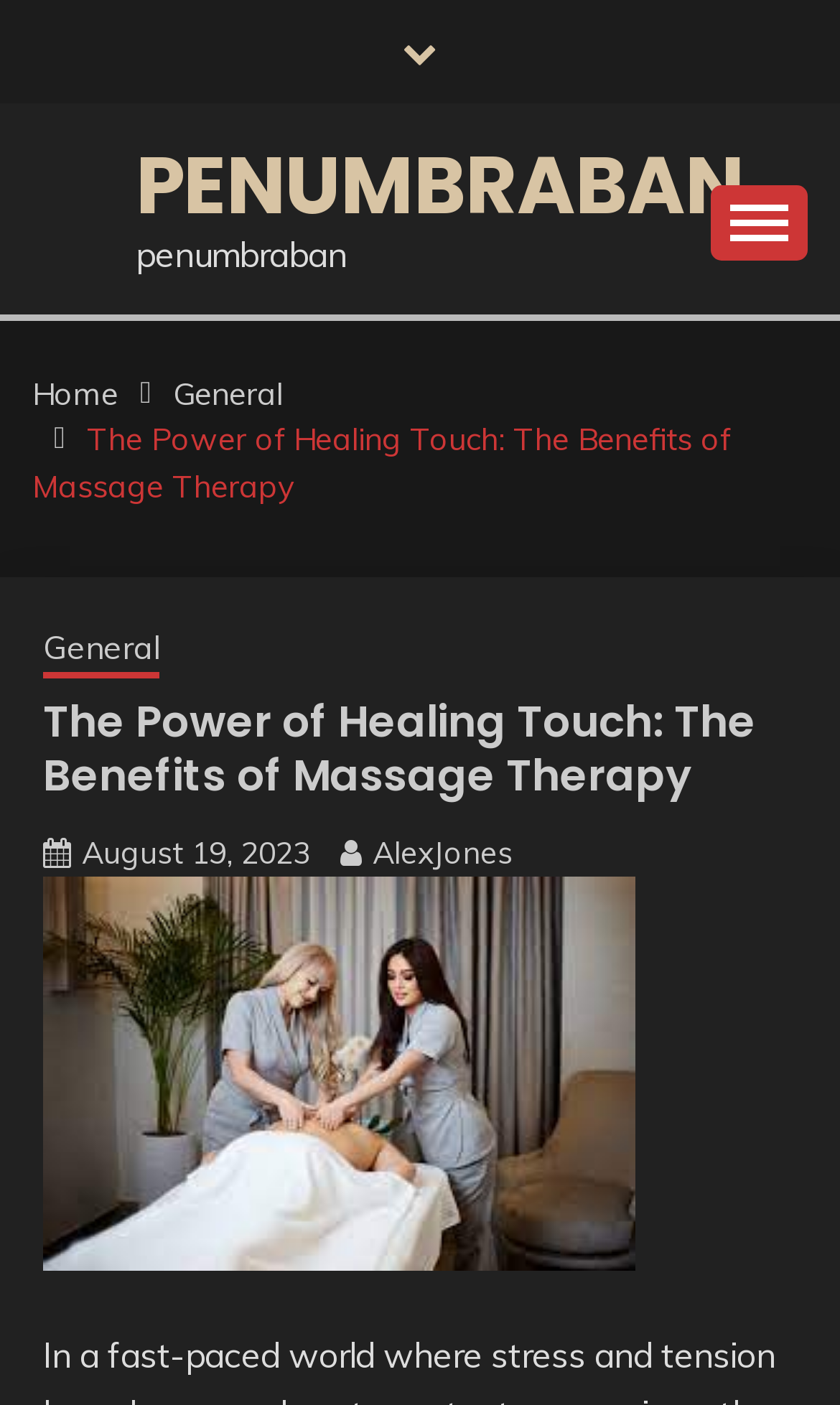Please specify the coordinates of the bounding box for the element that should be clicked to carry out this instruction: "Click the heart icon". The coordinates must be four float numbers between 0 and 1, formatted as [left, top, right, bottom].

[0.805, 0.909, 0.923, 0.972]